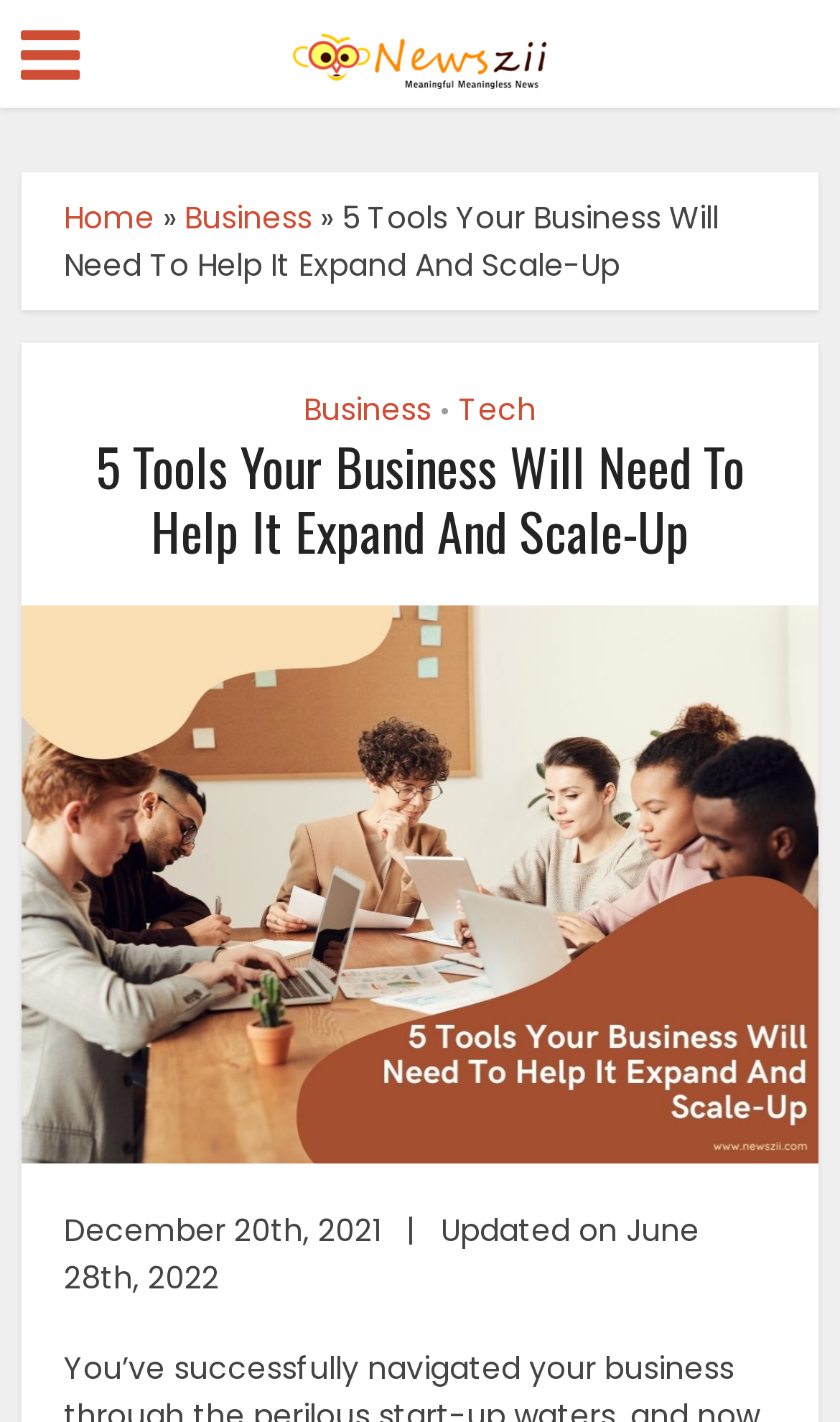Using the elements shown in the image, answer the question comprehensively: What is the website's name?

I found the website's name by looking at the link element with the text 'Newszii.com' and an image with the same text, which is likely the website's logo.